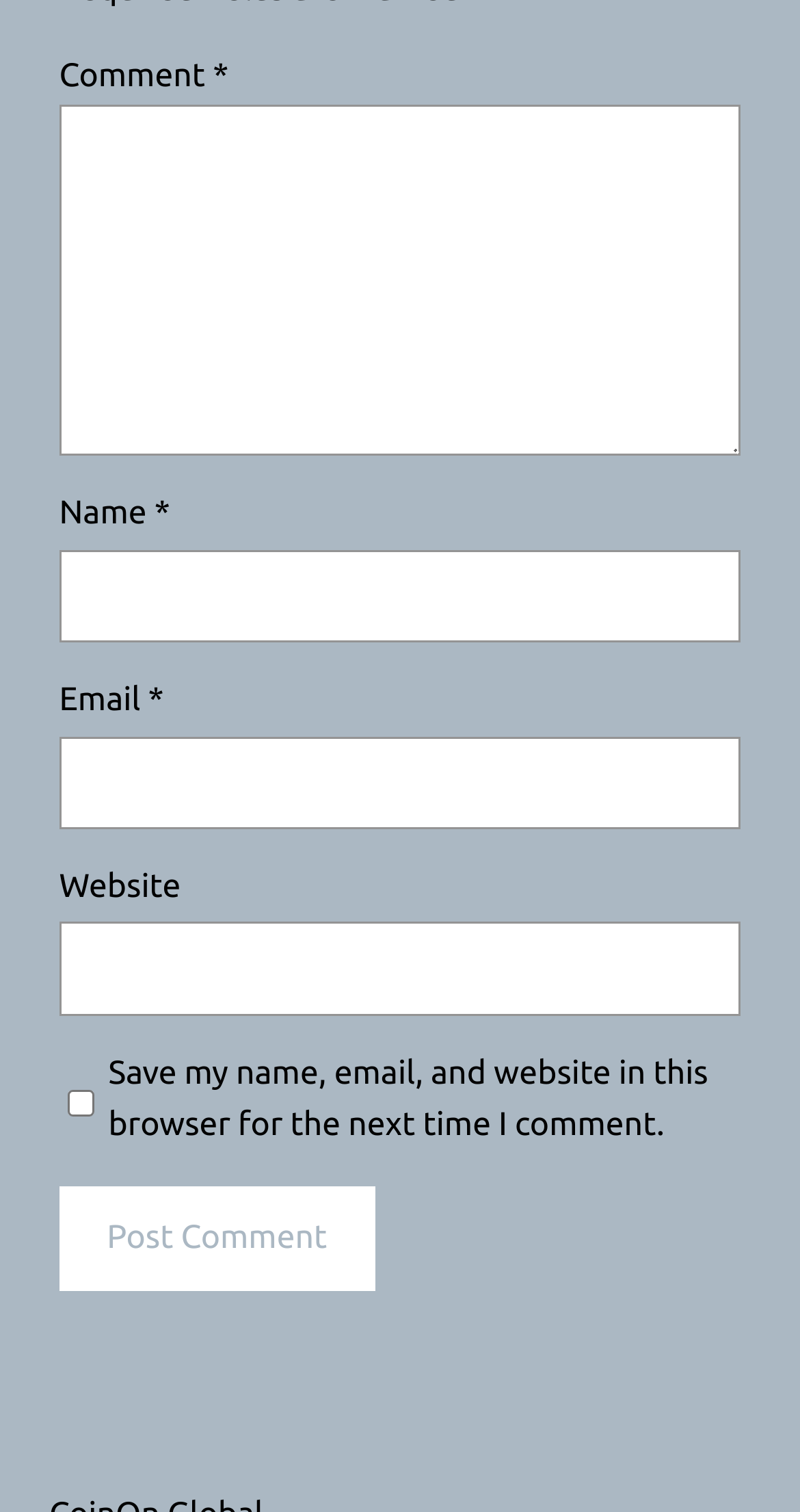Respond to the question below with a single word or phrase:
What is the purpose of the text box labeled 'Comment'?

To enter a comment